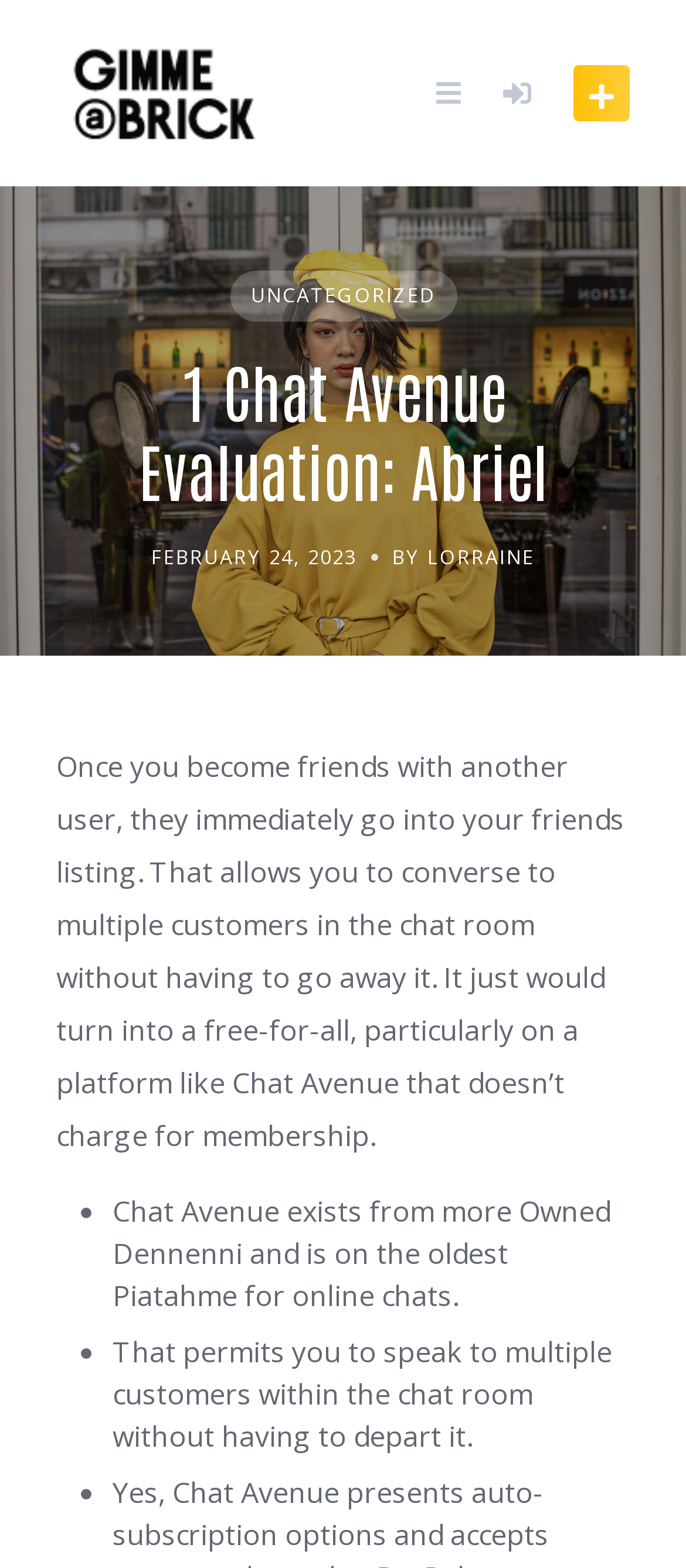Identify the title of the webpage and provide its text content.

1 Chat Avenue Evaluation: Abriel